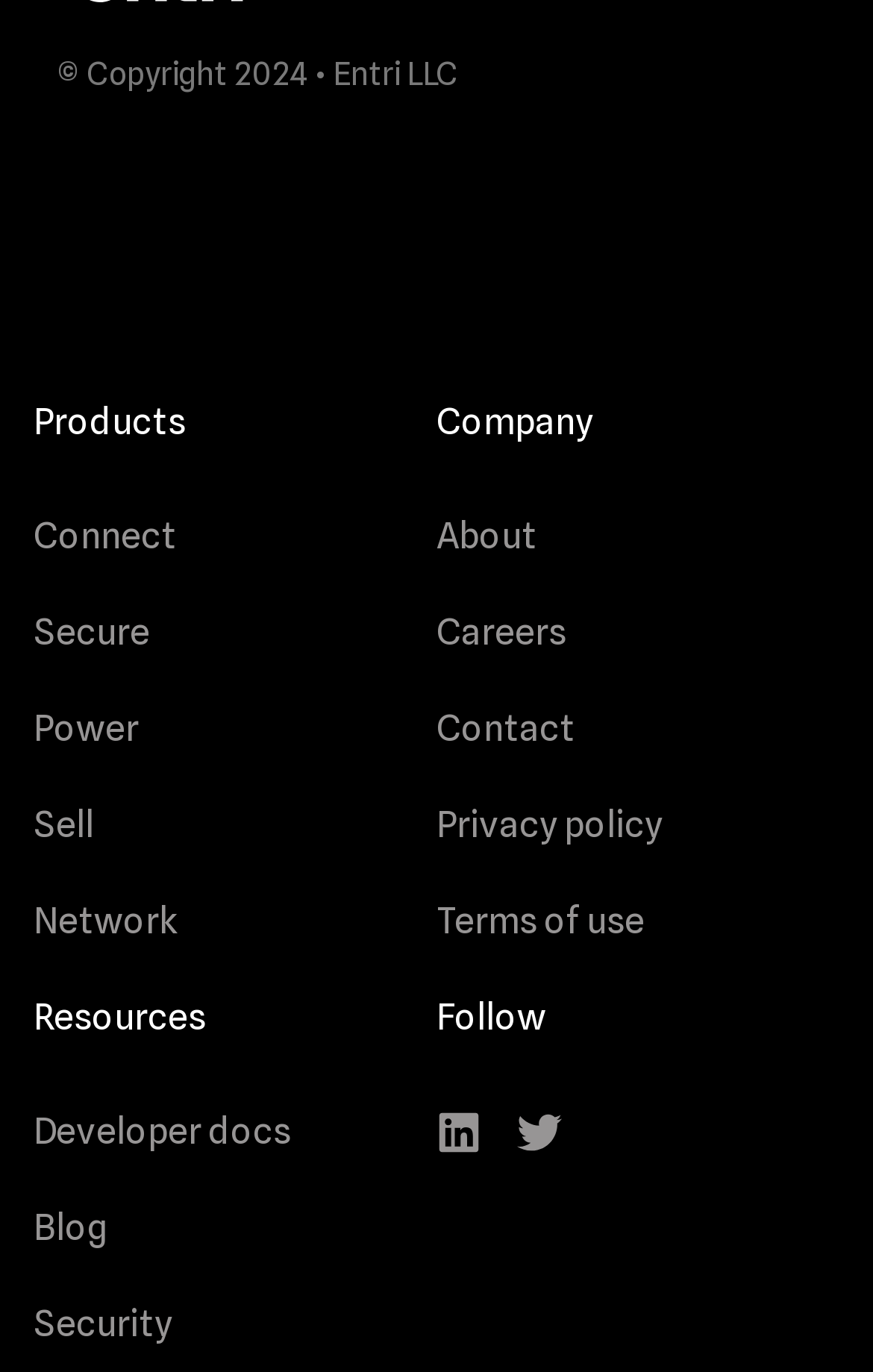Please locate the bounding box coordinates for the element that should be clicked to achieve the following instruction: "Contact the website". Ensure the coordinates are given as four float numbers between 0 and 1, i.e., [left, top, right, bottom].

None